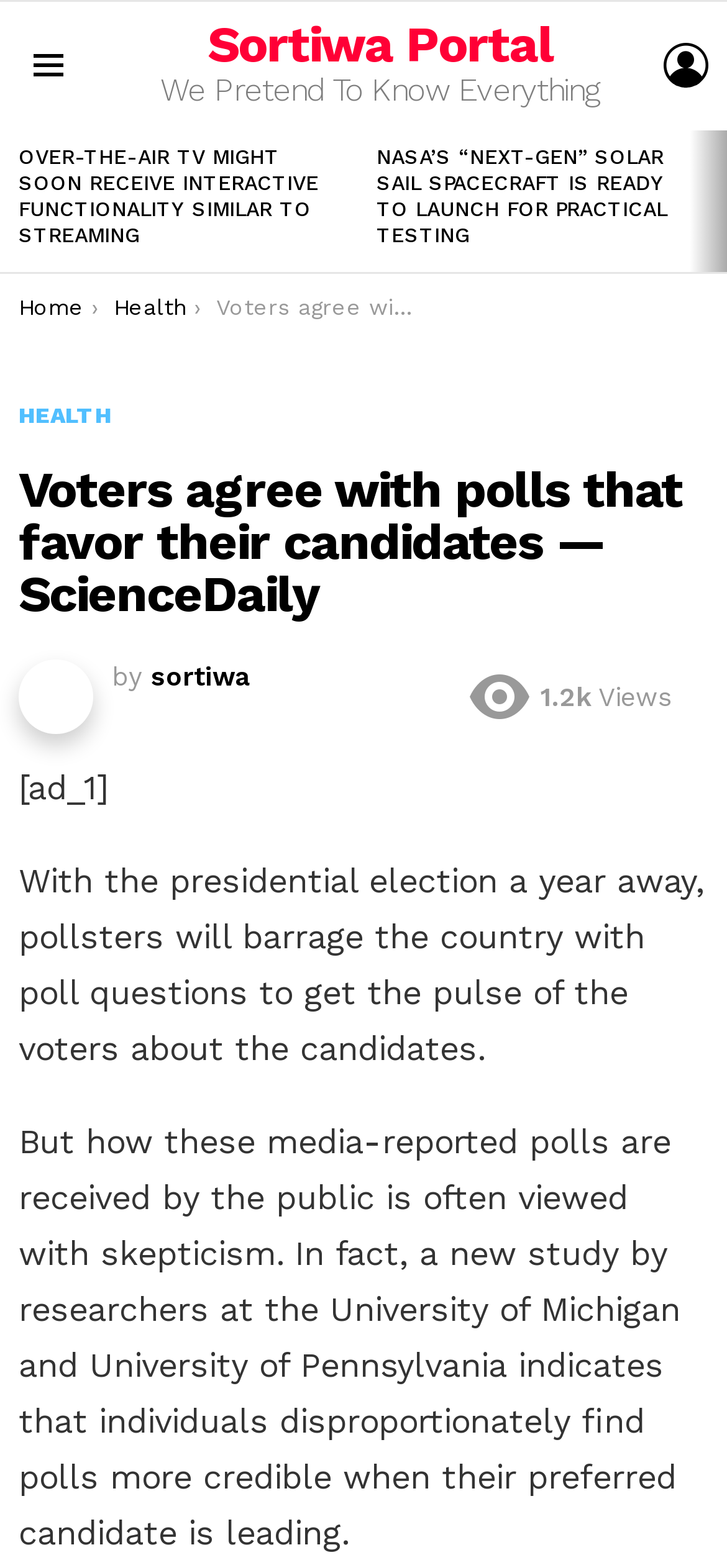Determine which piece of text is the heading of the webpage and provide it.

Voters agree with polls that favor their candidates — ScienceDaily